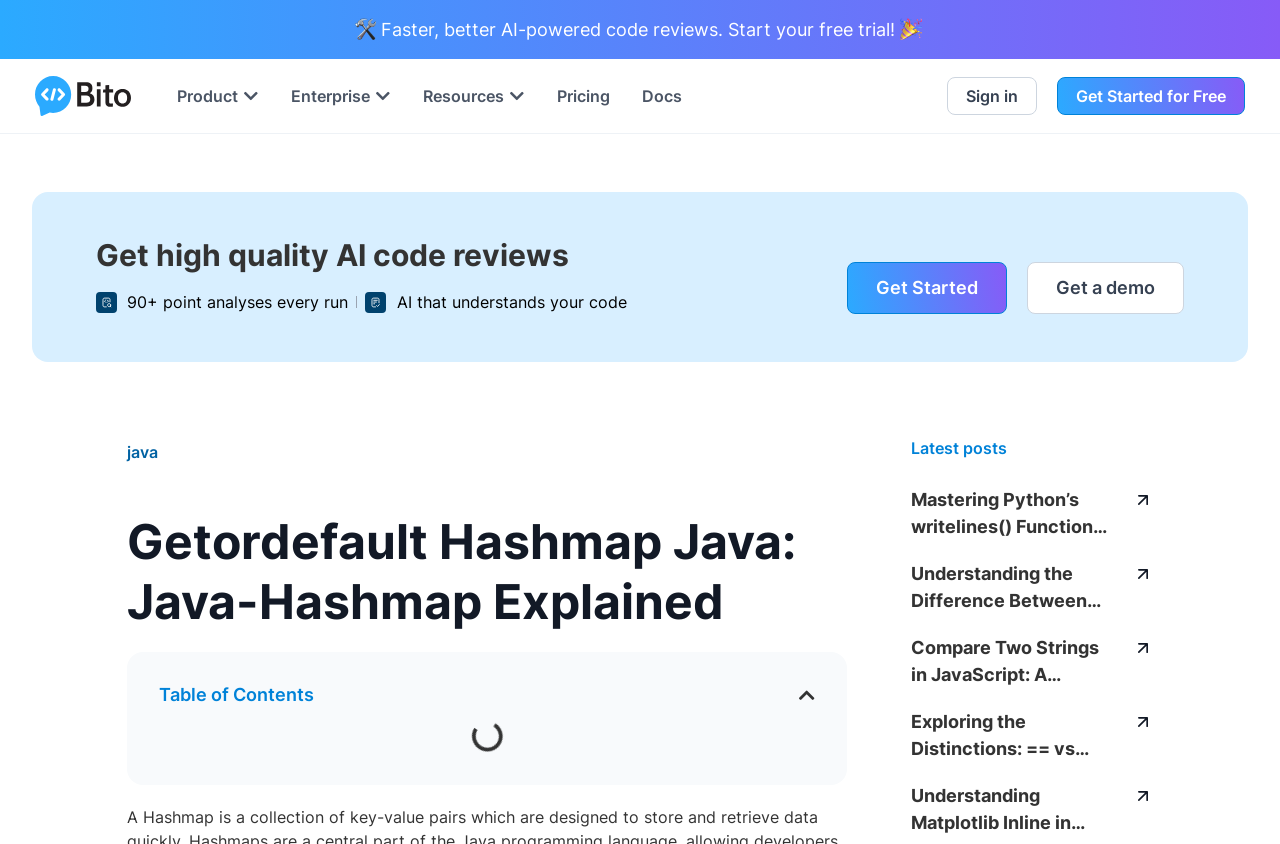Offer an extensive depiction of the webpage and its key elements.

This webpage is about Getordefault Hashmap Java: Java-Hashmap Explained. At the top, there is a navigation menu with links to "Product", "Enterprise", "Resources", "Pricing", and "Docs". Below the menu, there are two buttons: "Sign in" and "Get Started for Free". 

On the left side, there is a heading that reads "Get high quality AI code reviews". Below this heading, there are two images and two lines of text describing the benefits of AI code reviews. 

On the right side, there are two links: "Get Started" and "Get a demo". Below these links, there is a heading that reads "Getordefault Hashmap Java: Java-Hashmap Explained", which is the main topic of the webpage. 

Further down, there is a table of contents with a button to close it. Below the table of contents, there is a heading that reads "Latest posts", followed by a list of five articles with links to read more. The articles are about various programming topics, including Python, JavaScript, and Java.